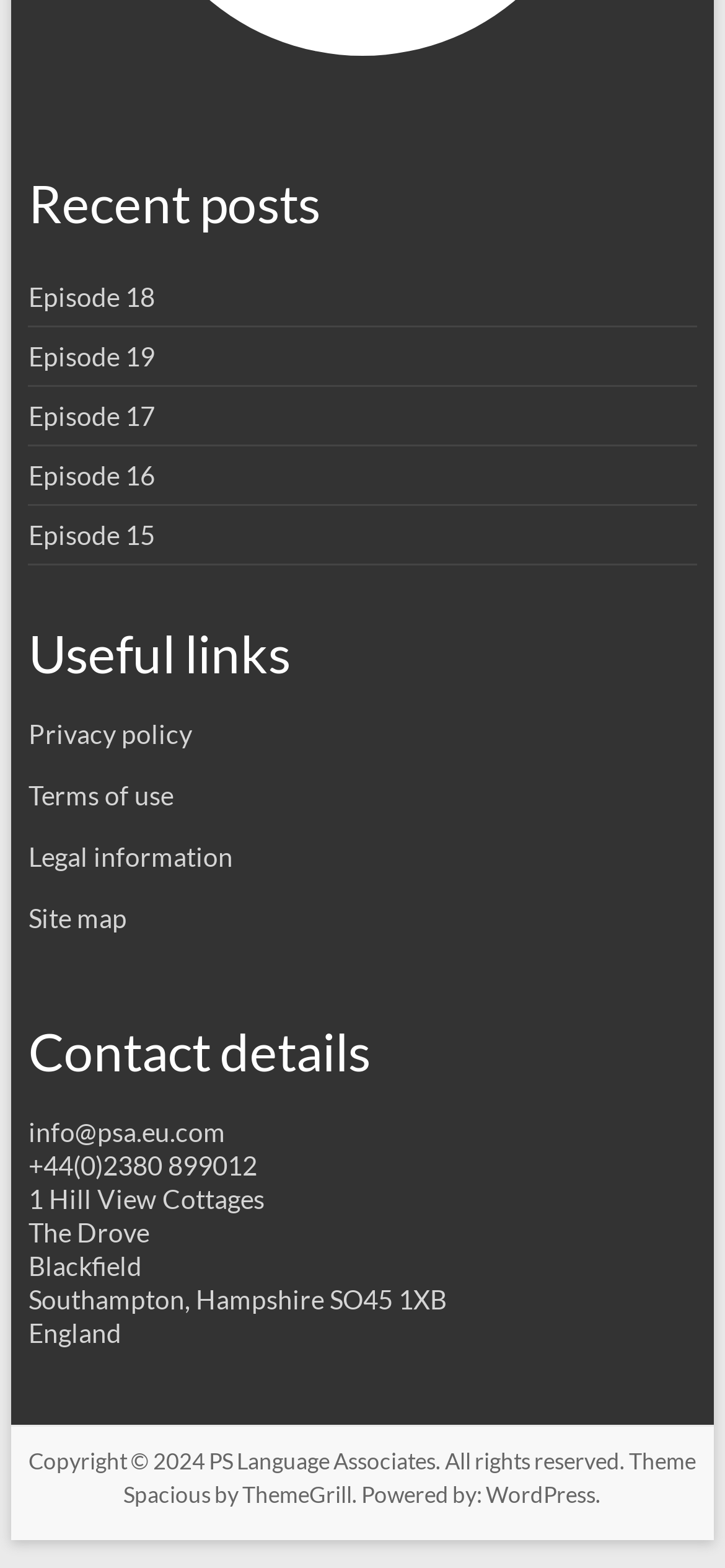Kindly provide the bounding box coordinates of the section you need to click on to fulfill the given instruction: "Go to the 'Site map' page".

[0.039, 0.575, 0.175, 0.595]